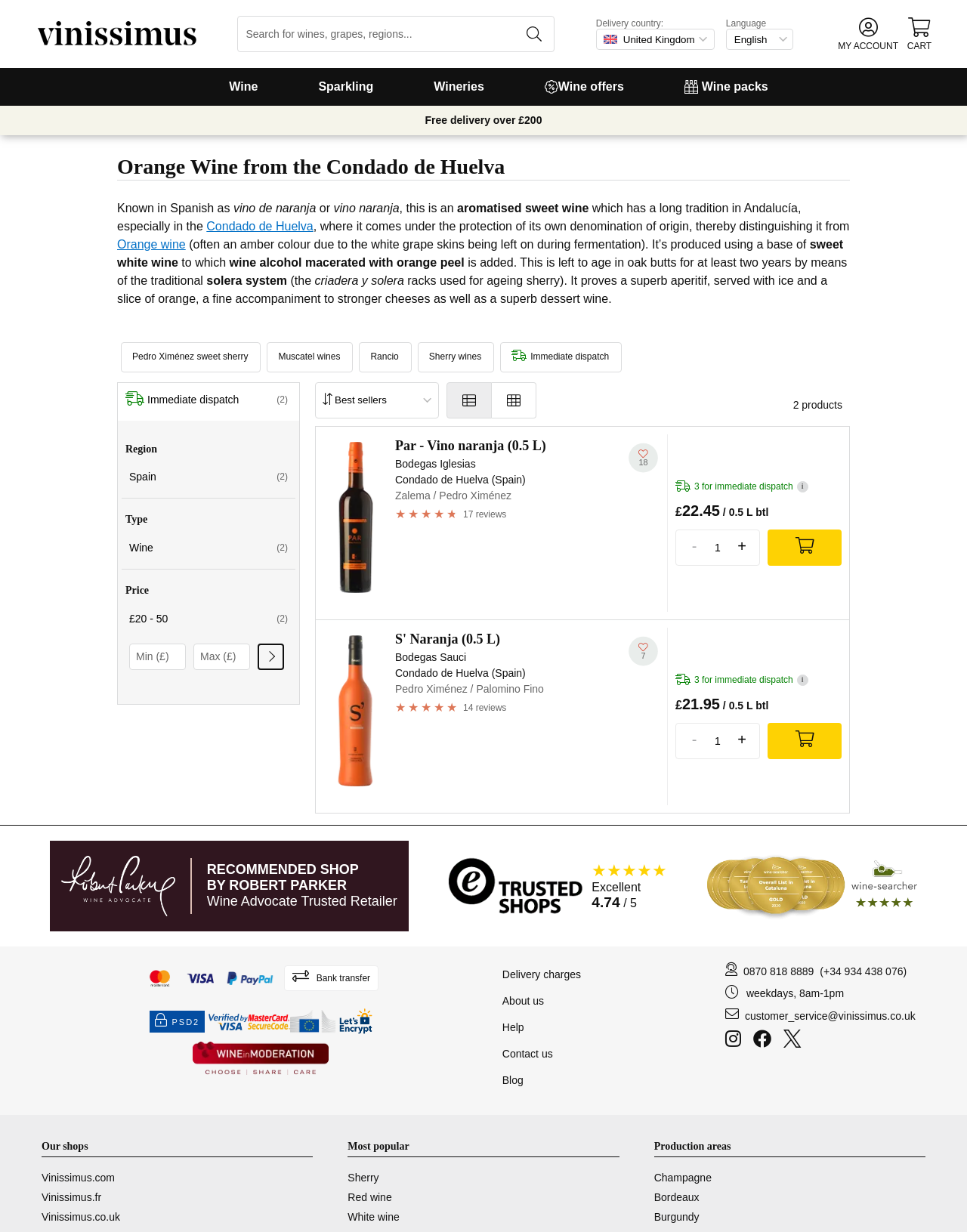Ascertain the bounding box coordinates for the UI element detailed here: "placeholder="Min (£)" title="Min (£)"". The coordinates should be provided as [left, top, right, bottom] with each value being a float between 0 and 1.

[0.134, 0.522, 0.192, 0.544]